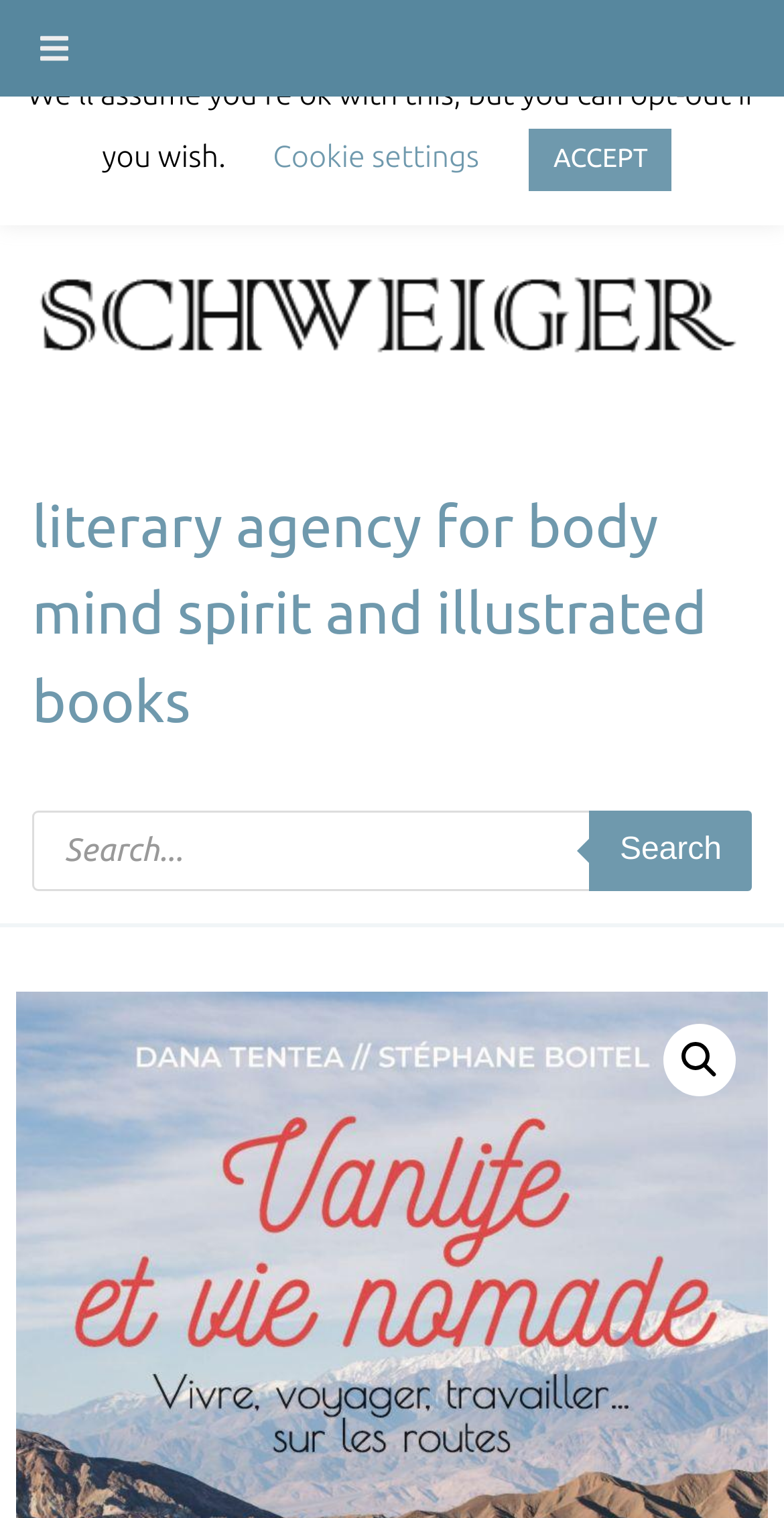What is the purpose of the search box?
Answer the question with a thorough and detailed explanation.

The search box is located at the top of the webpage, and it has a label 'Products search' next to it, indicating that it is used to search for products.